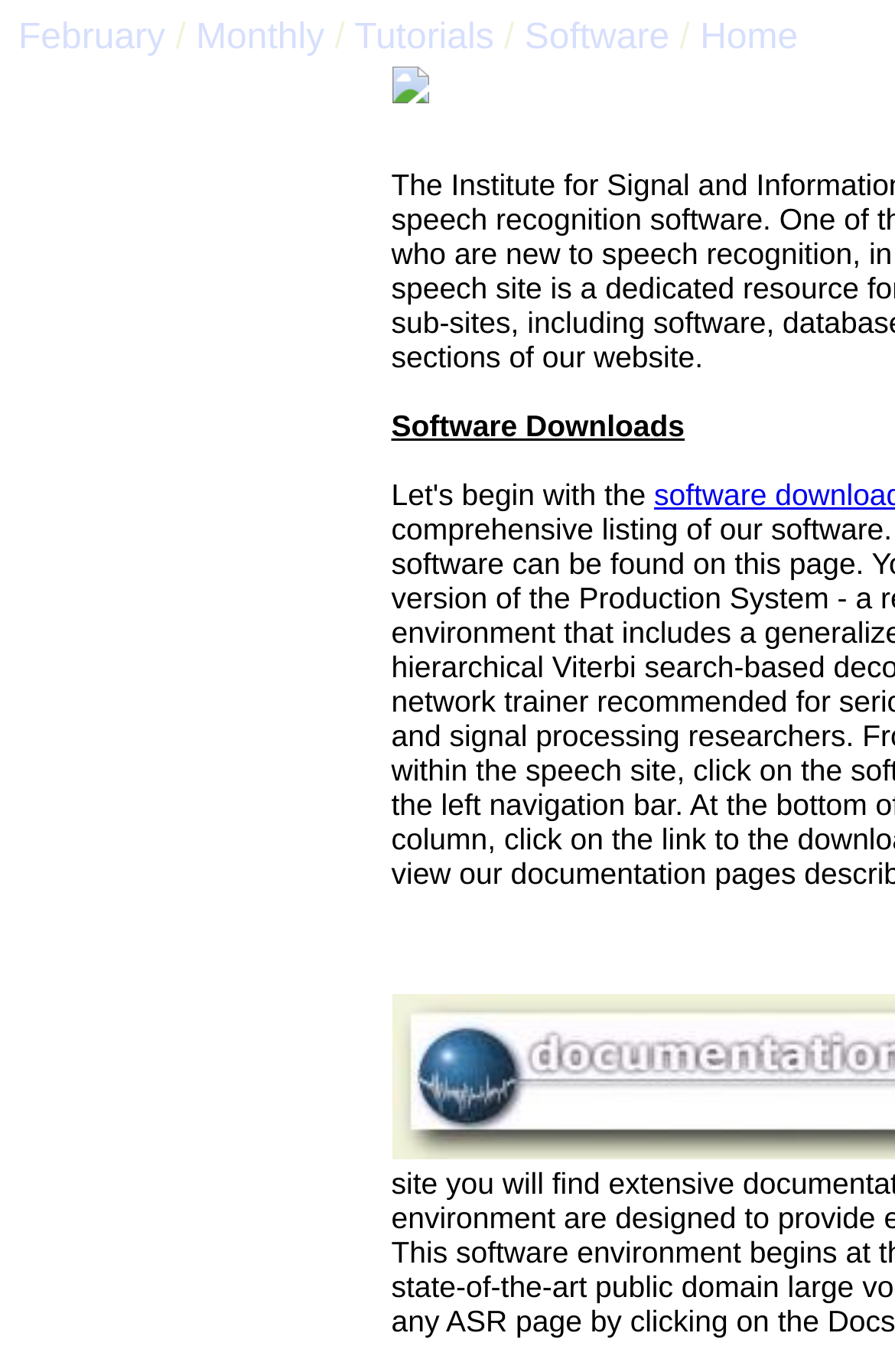What is the first menu item?
Please look at the screenshot and answer using one word or phrase.

February